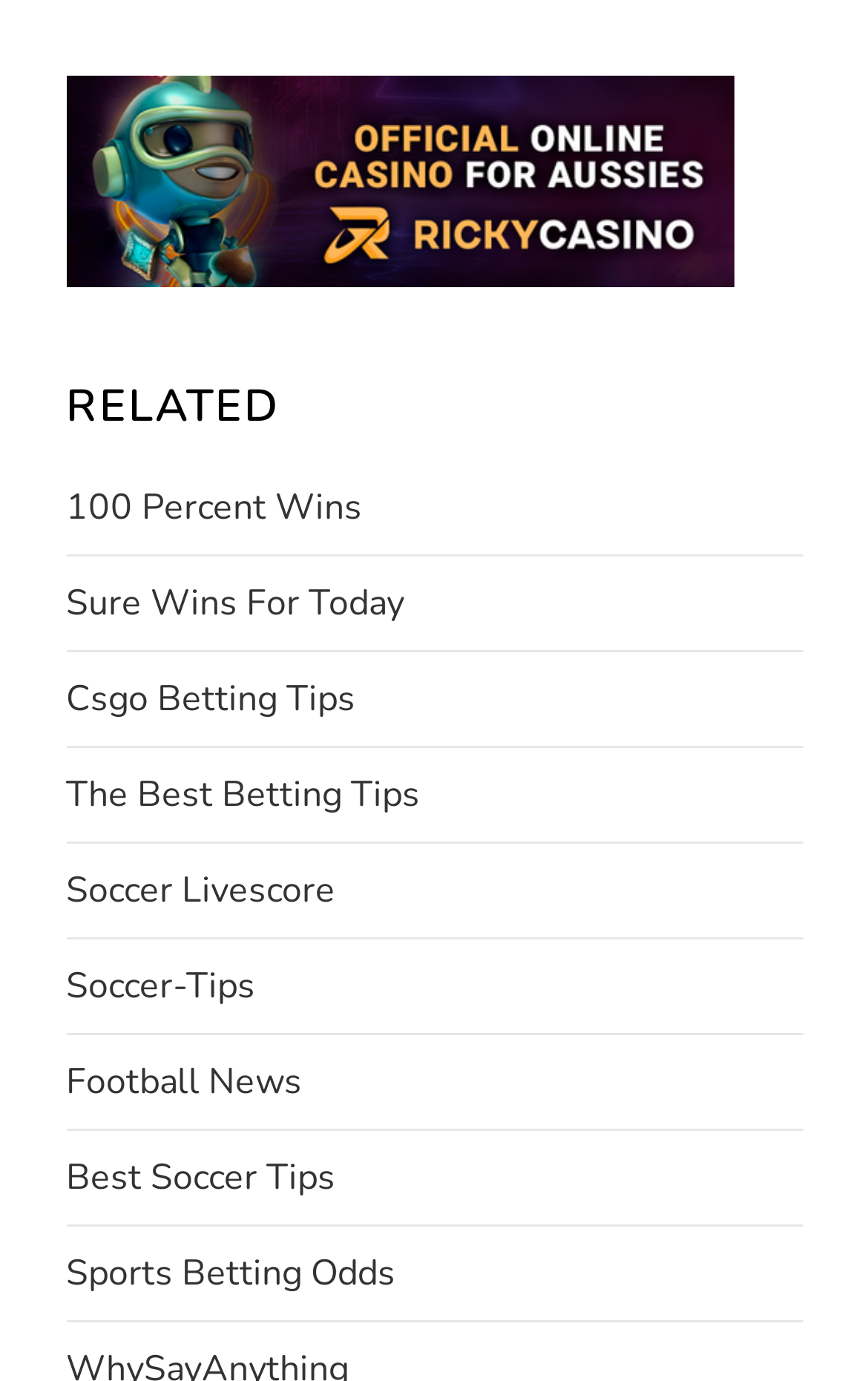How many links are provided on the webpage? Look at the image and give a one-word or short phrase answer.

9